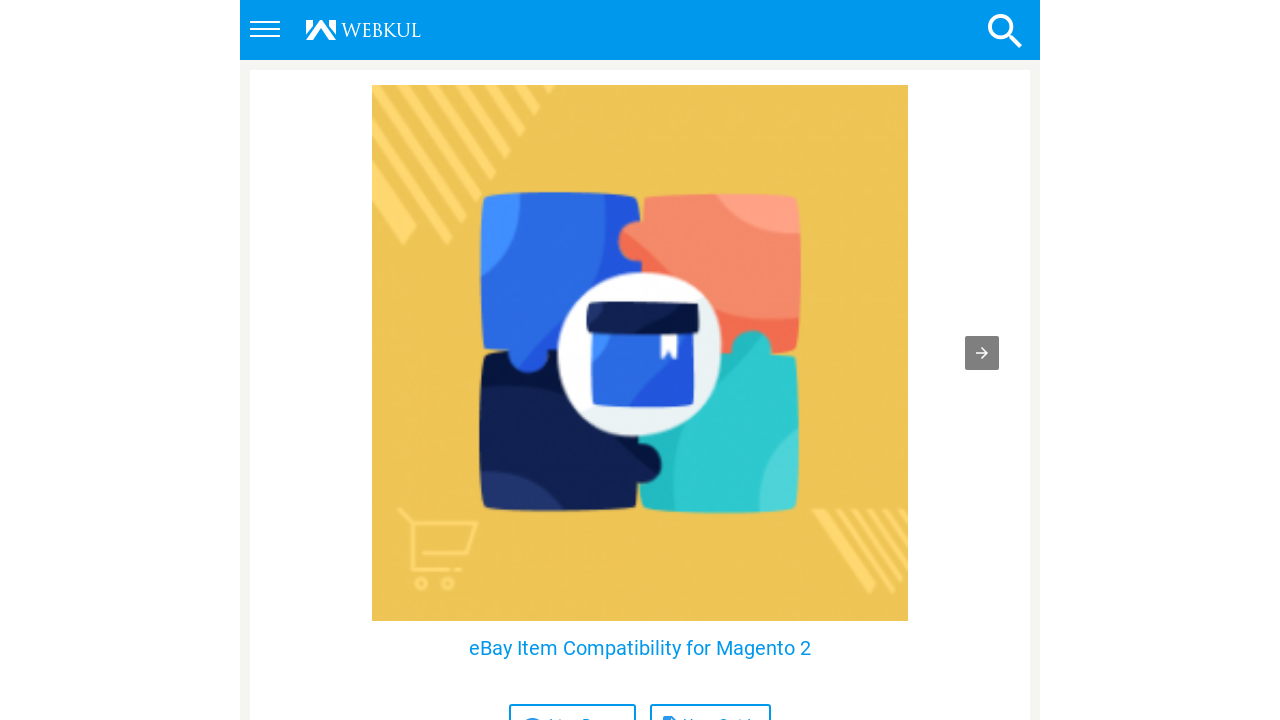Predict the bounding box of the UI element based on the description: "name="q" placeholder="Search..."". The coordinates should be four float numbers between 0 and 1, formatted as [left, top, right, bottom].

[0.766, 0.014, 0.805, 0.072]